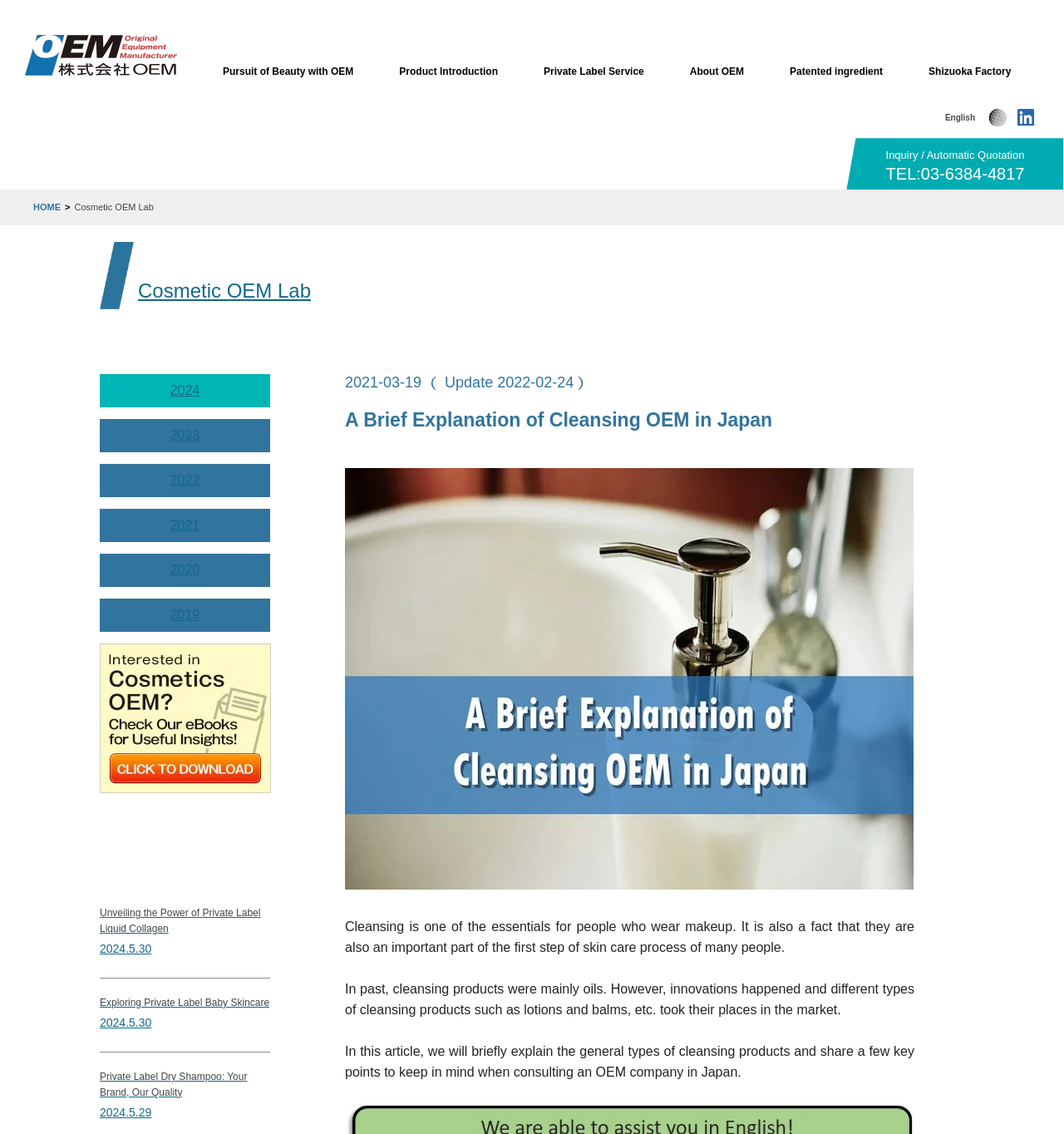Pinpoint the bounding box coordinates of the element to be clicked to execute the instruction: "Click the 'Cosmetic OEM Lab' link".

[0.094, 0.214, 0.292, 0.273]